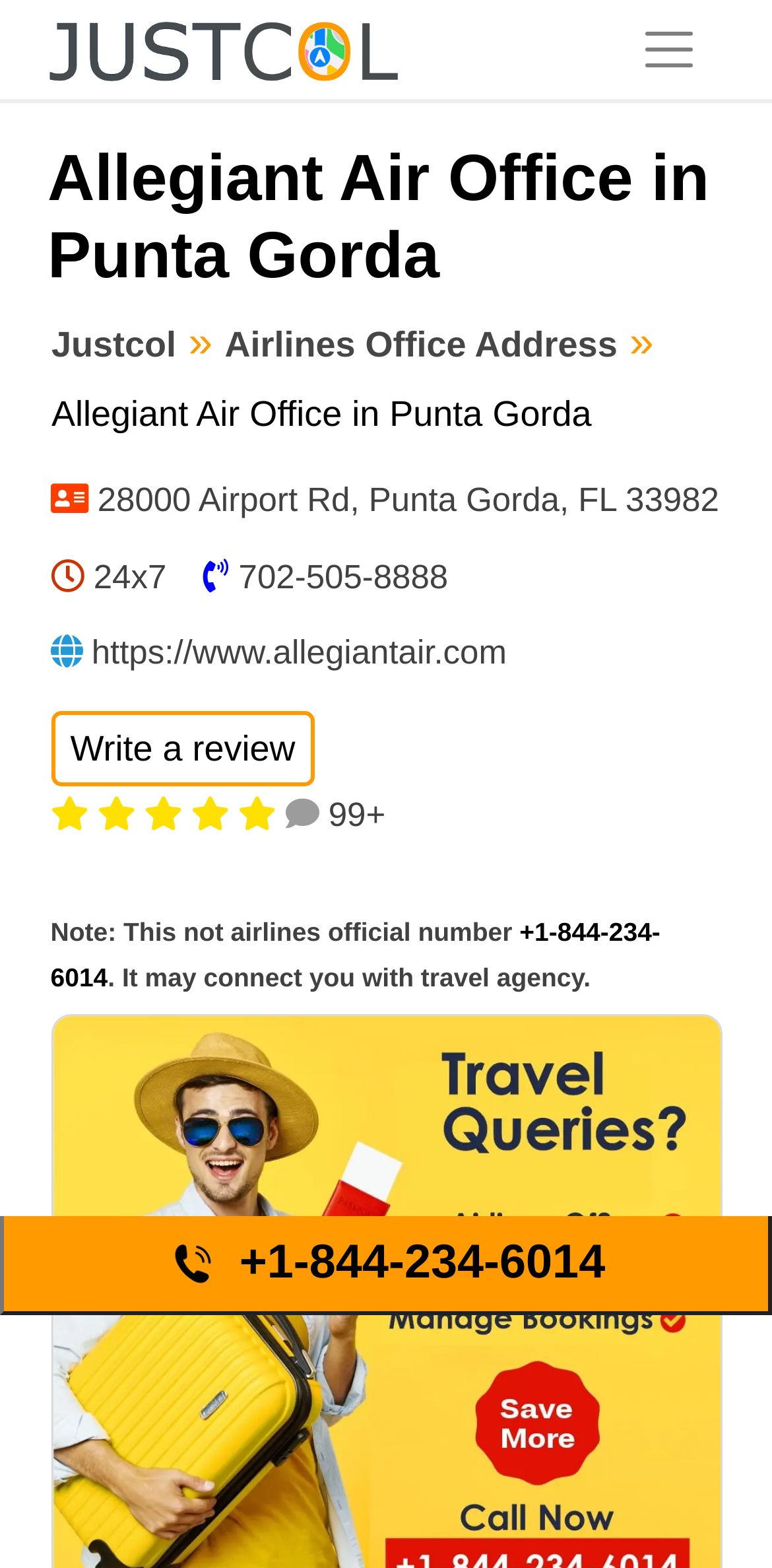Provide your answer in a single word or phrase: 
What is the website of Allegiant Air?

https://www.allegiantair.com